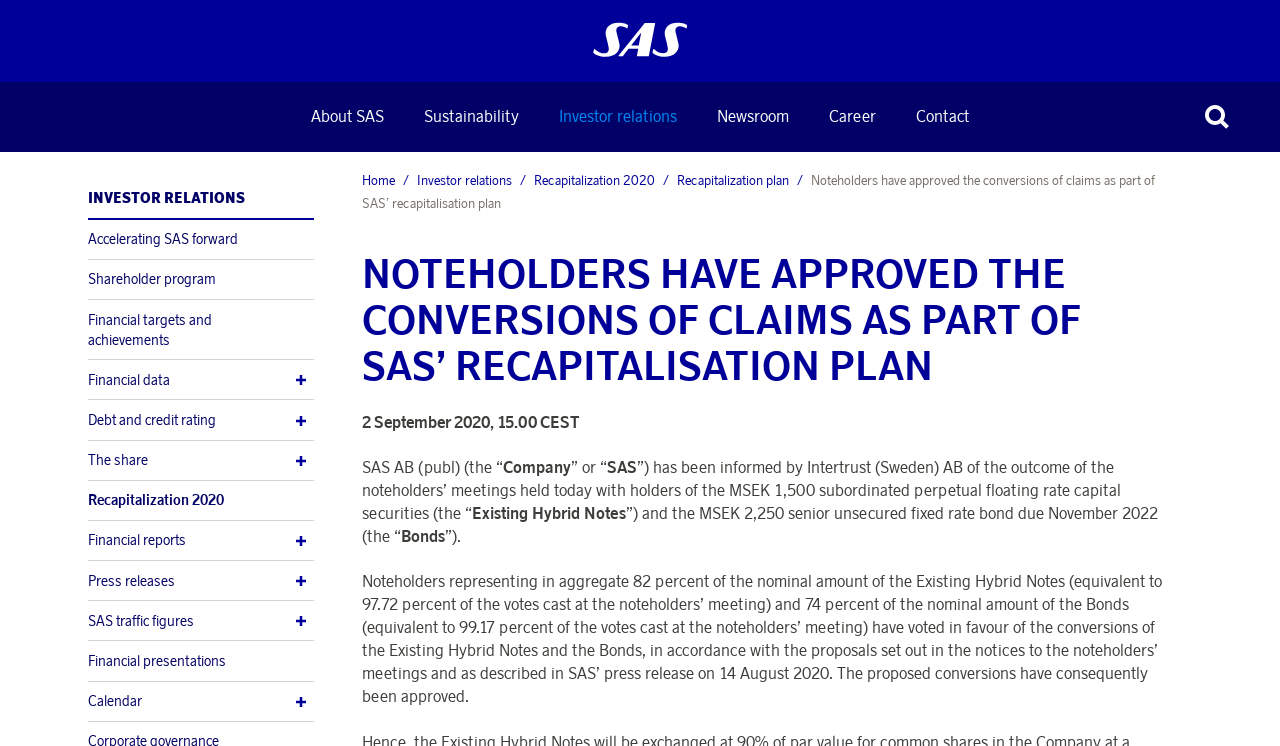Please identify the bounding box coordinates for the region that you need to click to follow this instruction: "Click the 'About SAS' link".

[0.227, 0.125, 0.316, 0.203]